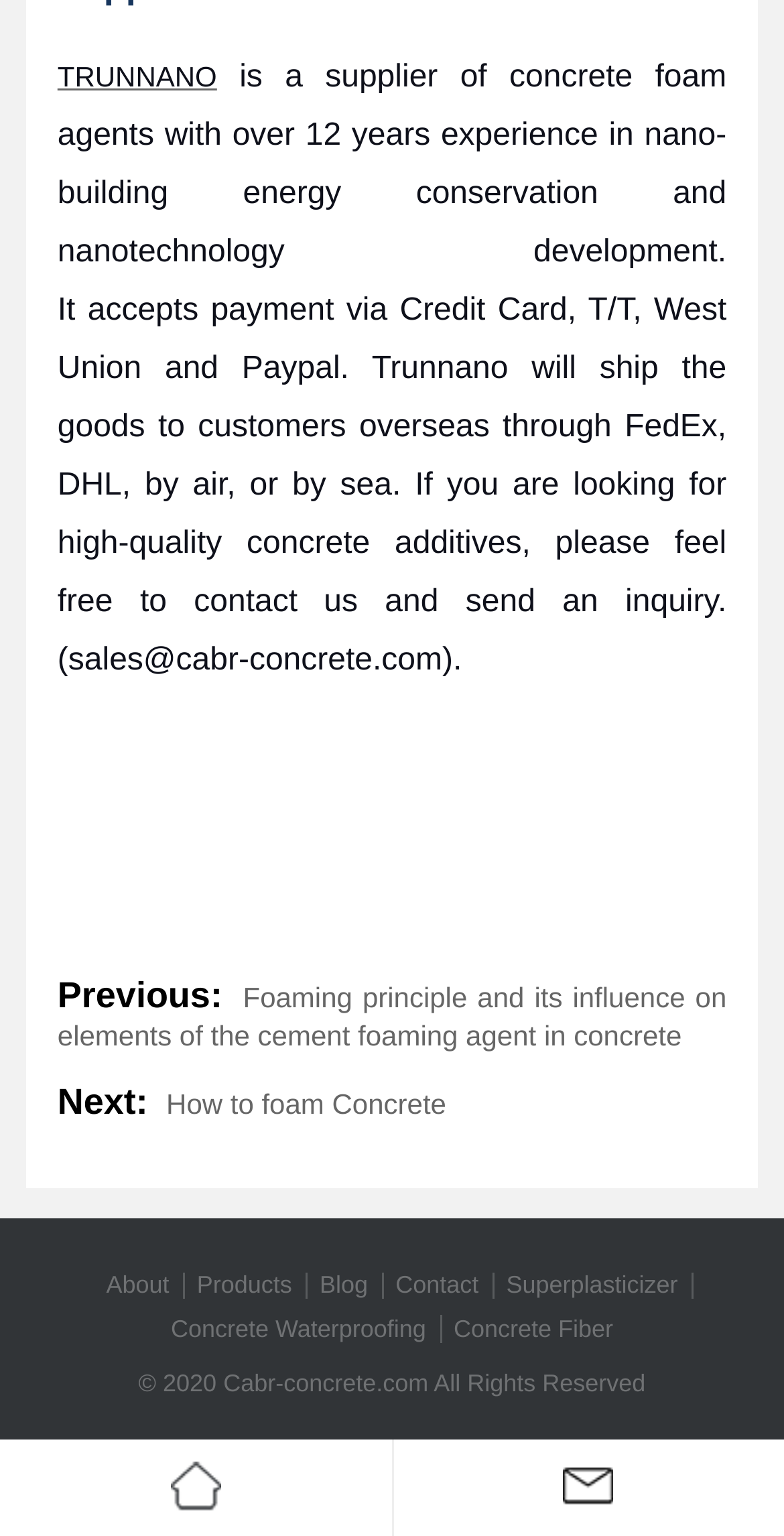Can you specify the bounding box coordinates of the area that needs to be clicked to fulfill the following instruction: "read the blog post 'Foaming principle and its influence on elements of the cement foaming agent in concrete'"?

[0.073, 0.639, 0.927, 0.684]